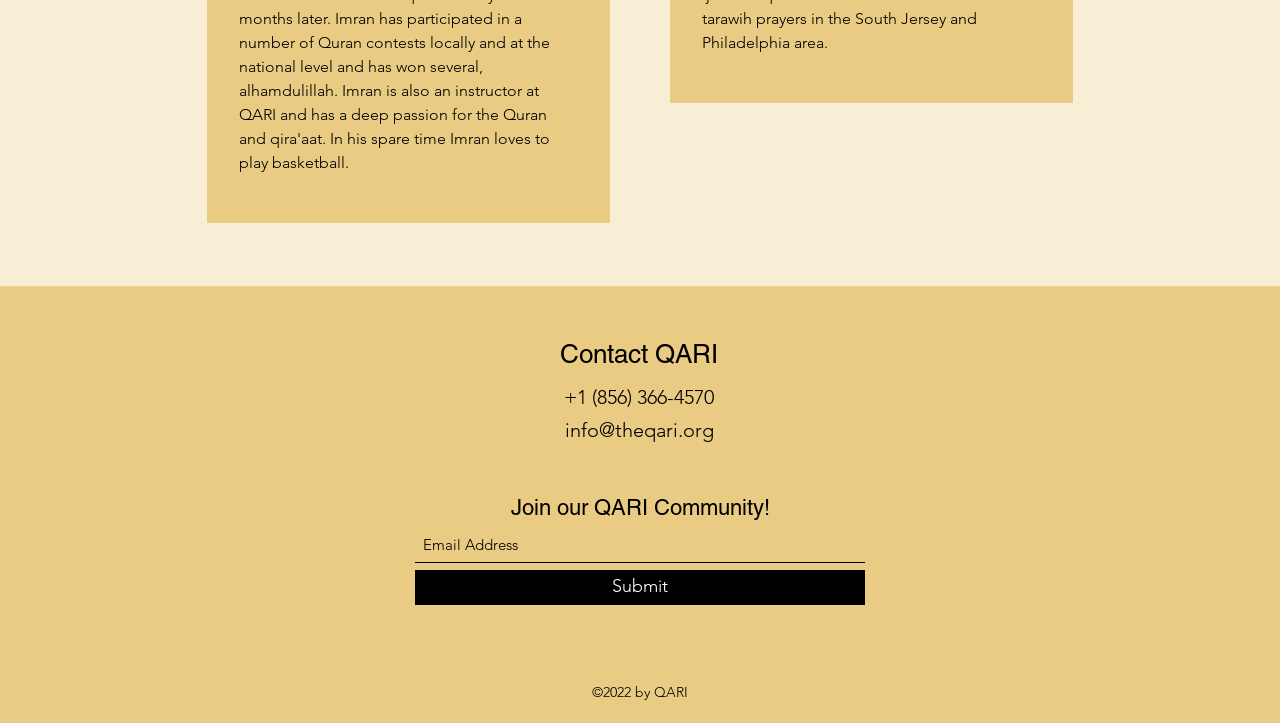Determine the bounding box for the HTML element described here: "Submit". The coordinates should be given as [left, top, right, bottom] with each number being a float between 0 and 1.

[0.324, 0.788, 0.676, 0.836]